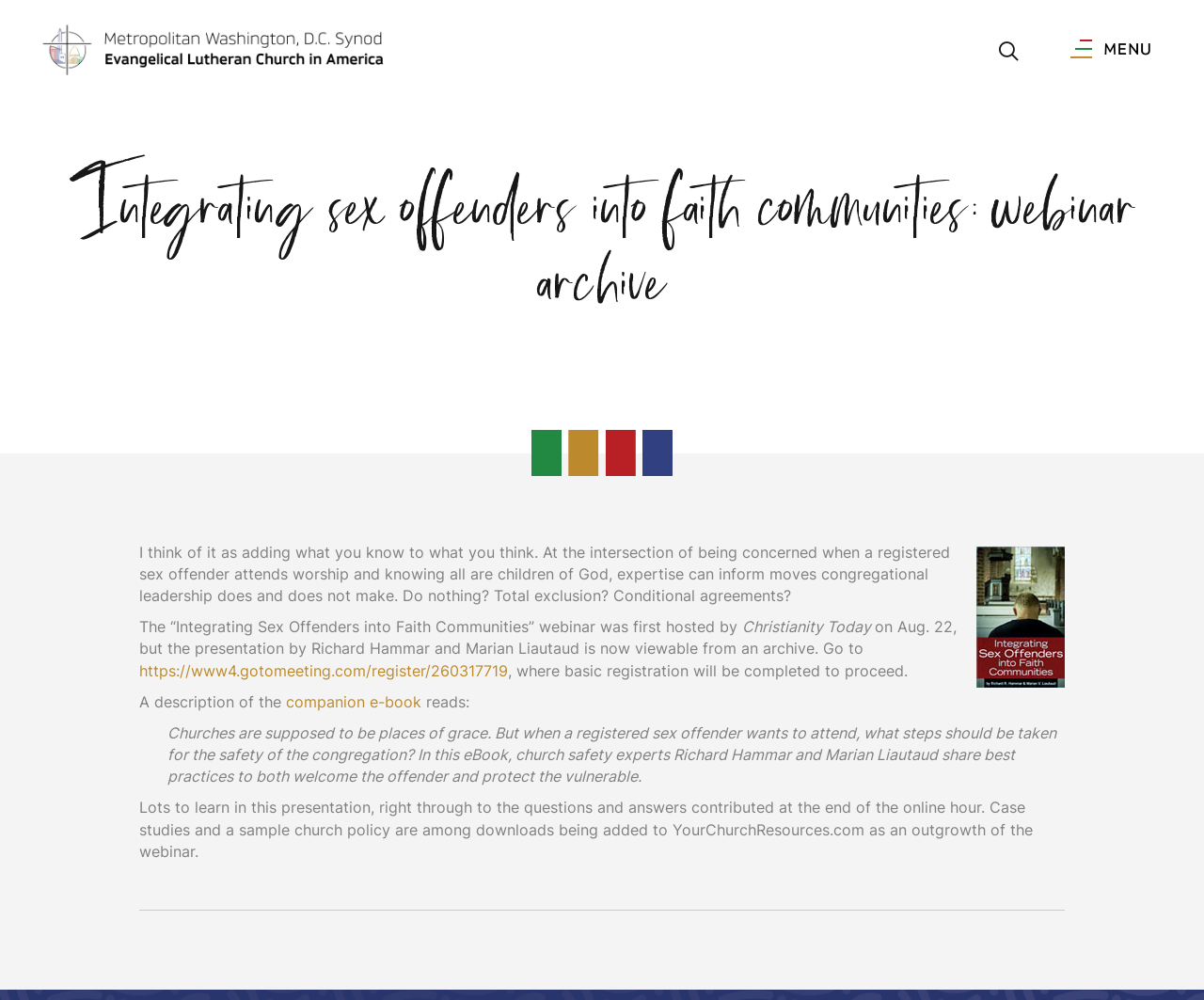What is the topic of the webinar?
Craft a detailed and extensive response to the question.

I determined the answer by reading the heading 'Integrating sex offenders into faith communities: webinar archive' and the surrounding text, which suggests that the webinar is about integrating sex offenders into faith communities.